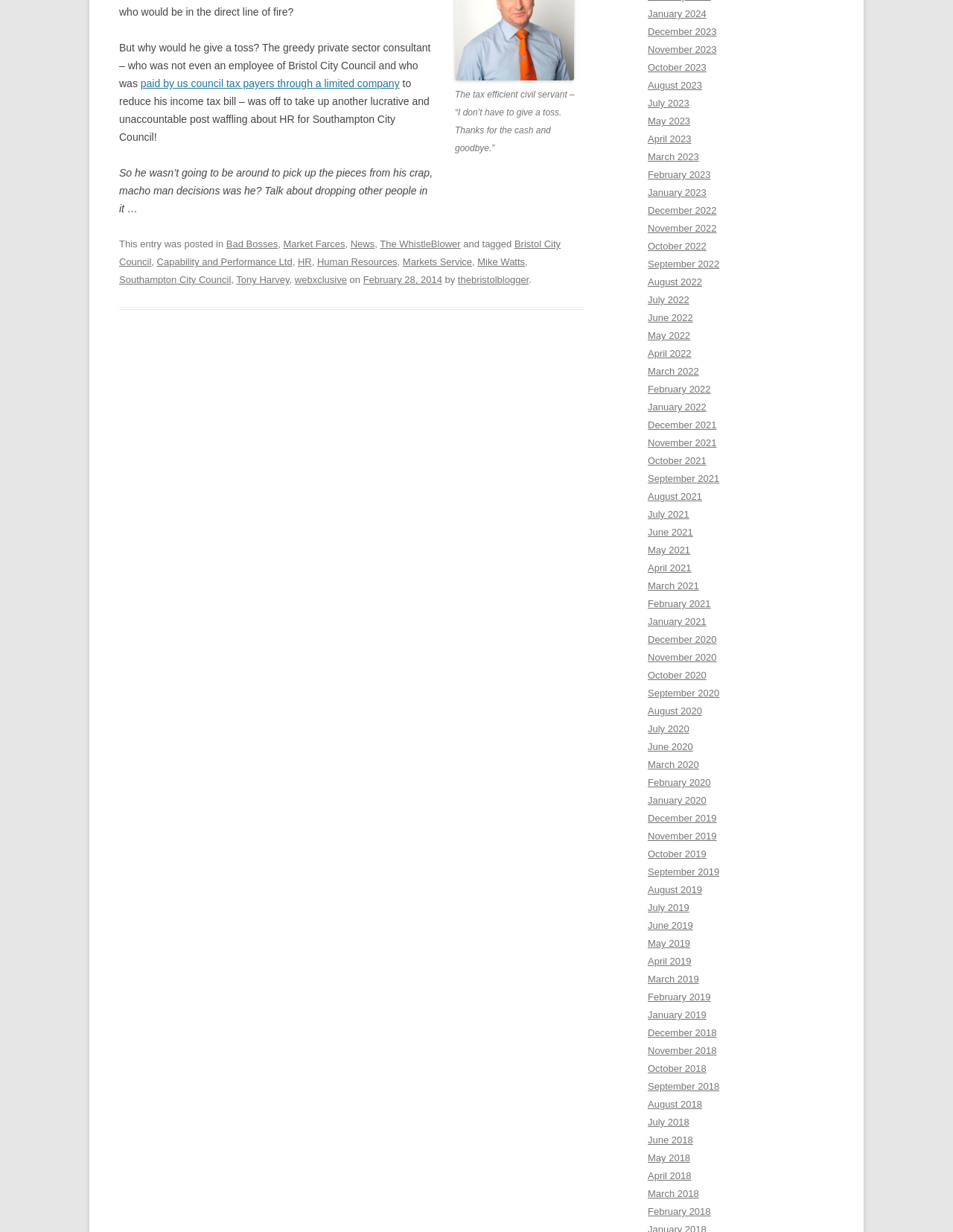Identify the bounding box coordinates of the clickable region necessary to fulfill the following instruction: "Go to the webpage of thebristolblogger". The bounding box coordinates should be four float numbers between 0 and 1, i.e., [left, top, right, bottom].

[0.48, 0.223, 0.555, 0.232]